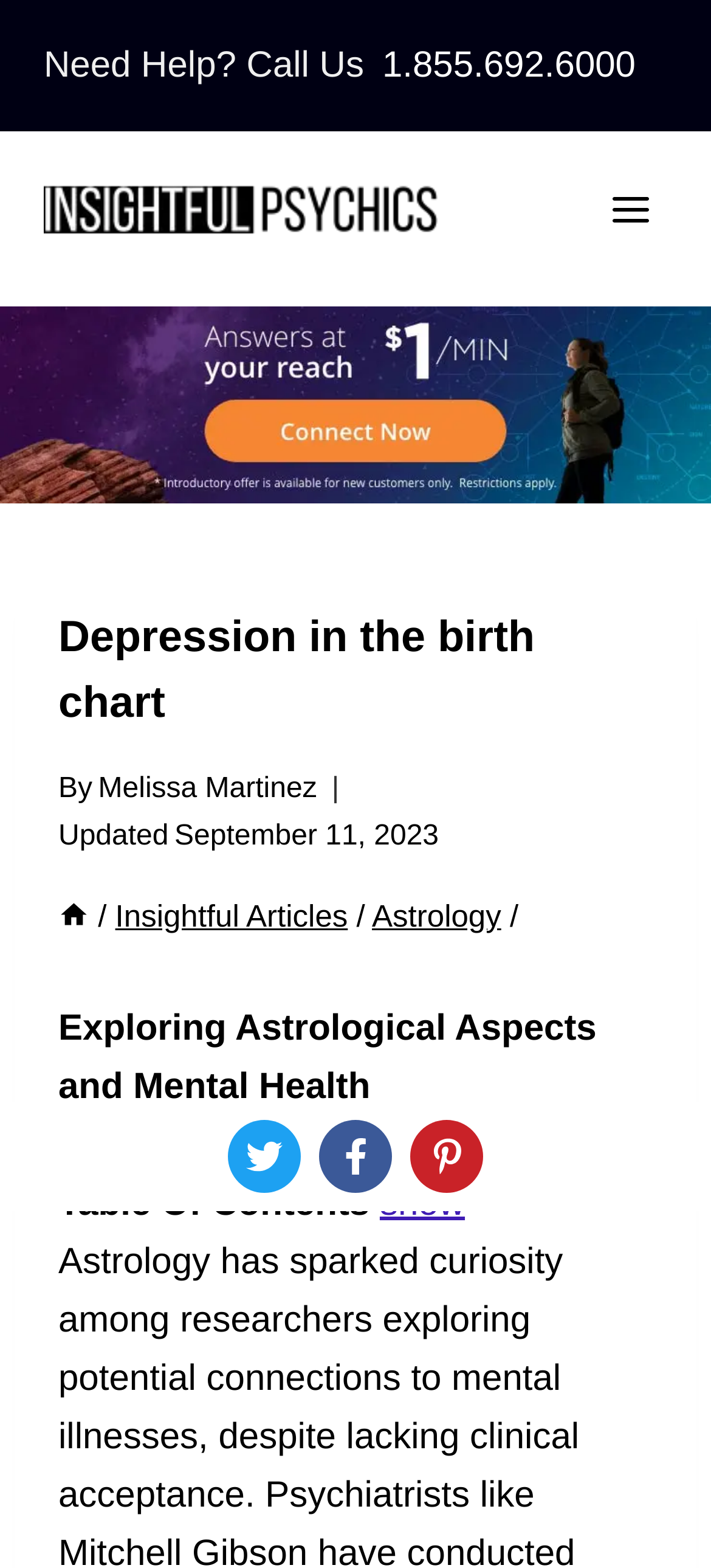Extract the text of the main heading from the webpage.

Depression in the birth chart